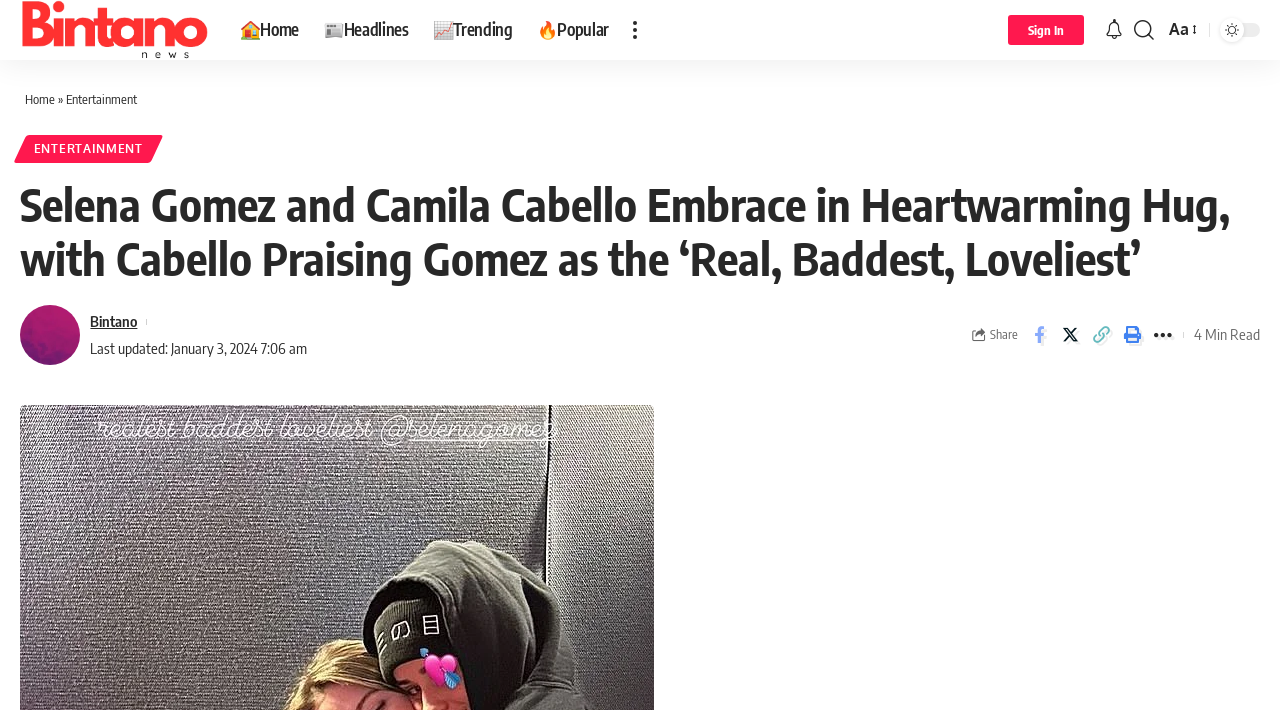Can you specify the bounding box coordinates for the region that should be clicked to fulfill this instruction: "Search for something".

[0.886, 0.0, 0.902, 0.085]